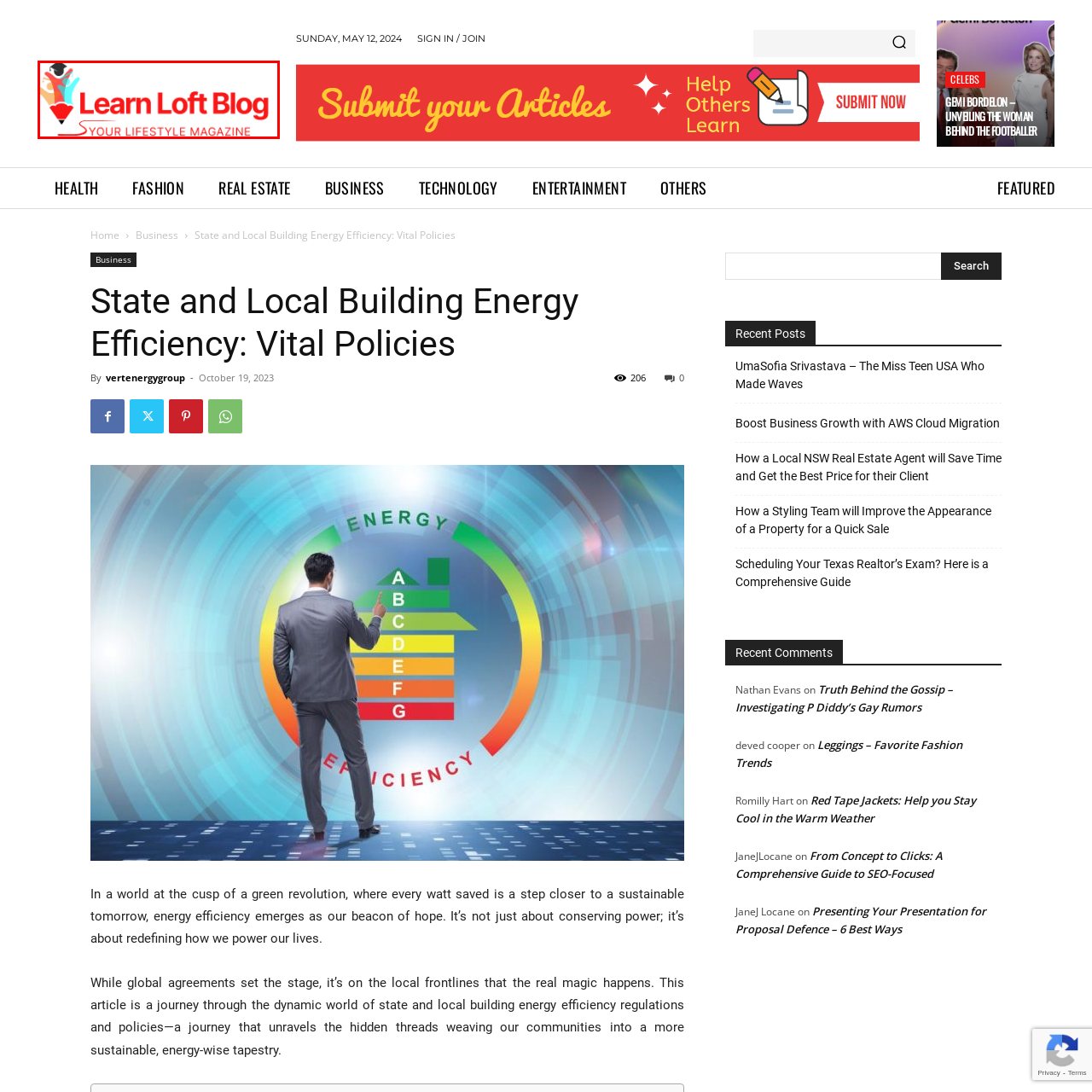Examine the image within the red boundary and respond with a single word or phrase to the question:
What do the colorful icons symbolize?

Creativity and engagement